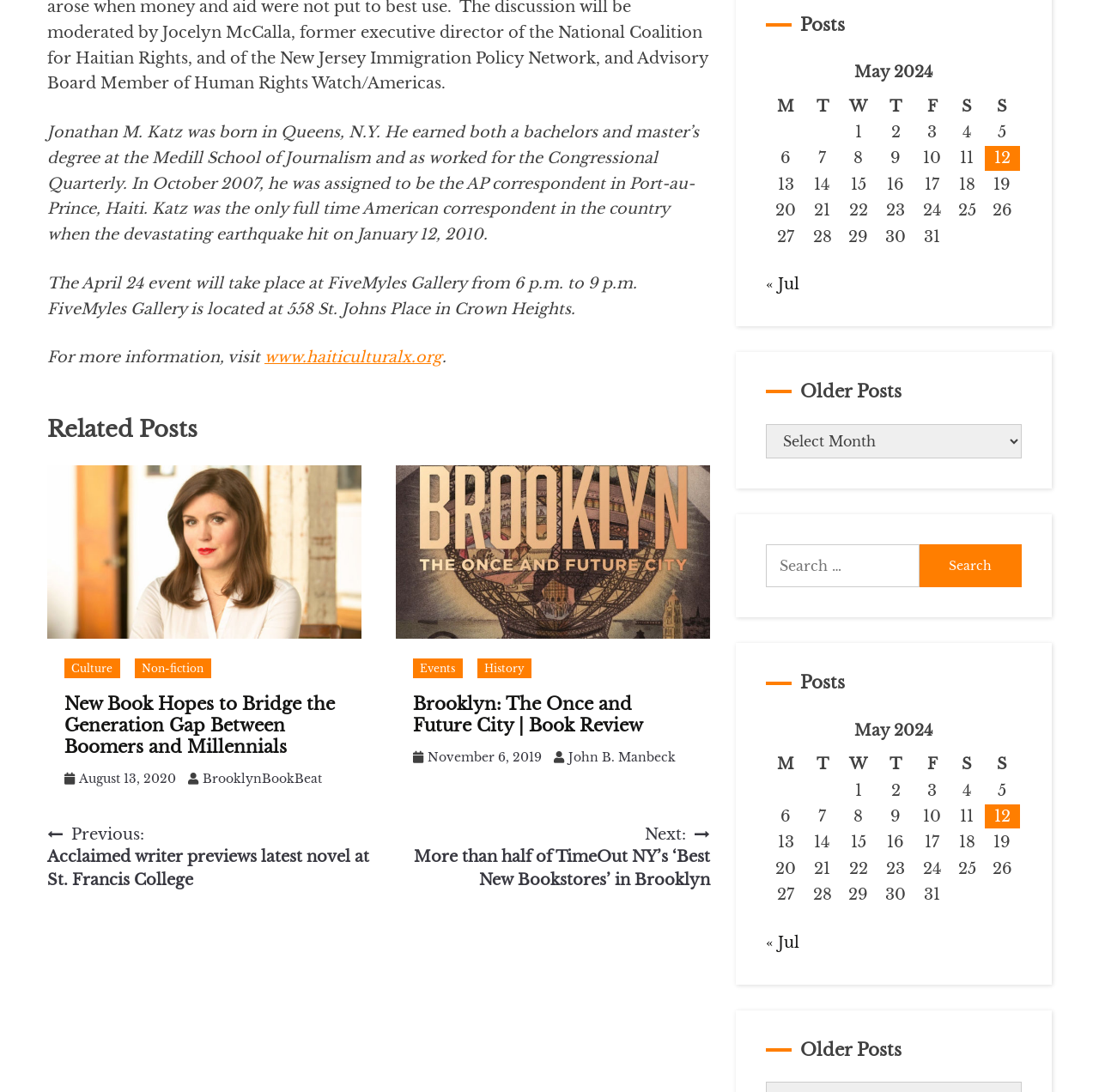Identify the bounding box coordinates of the section to be clicked to complete the task described by the following instruction: "Go to the previous page". The coordinates should be four float numbers between 0 and 1, formatted as [left, top, right, bottom].

[0.043, 0.754, 0.344, 0.816]